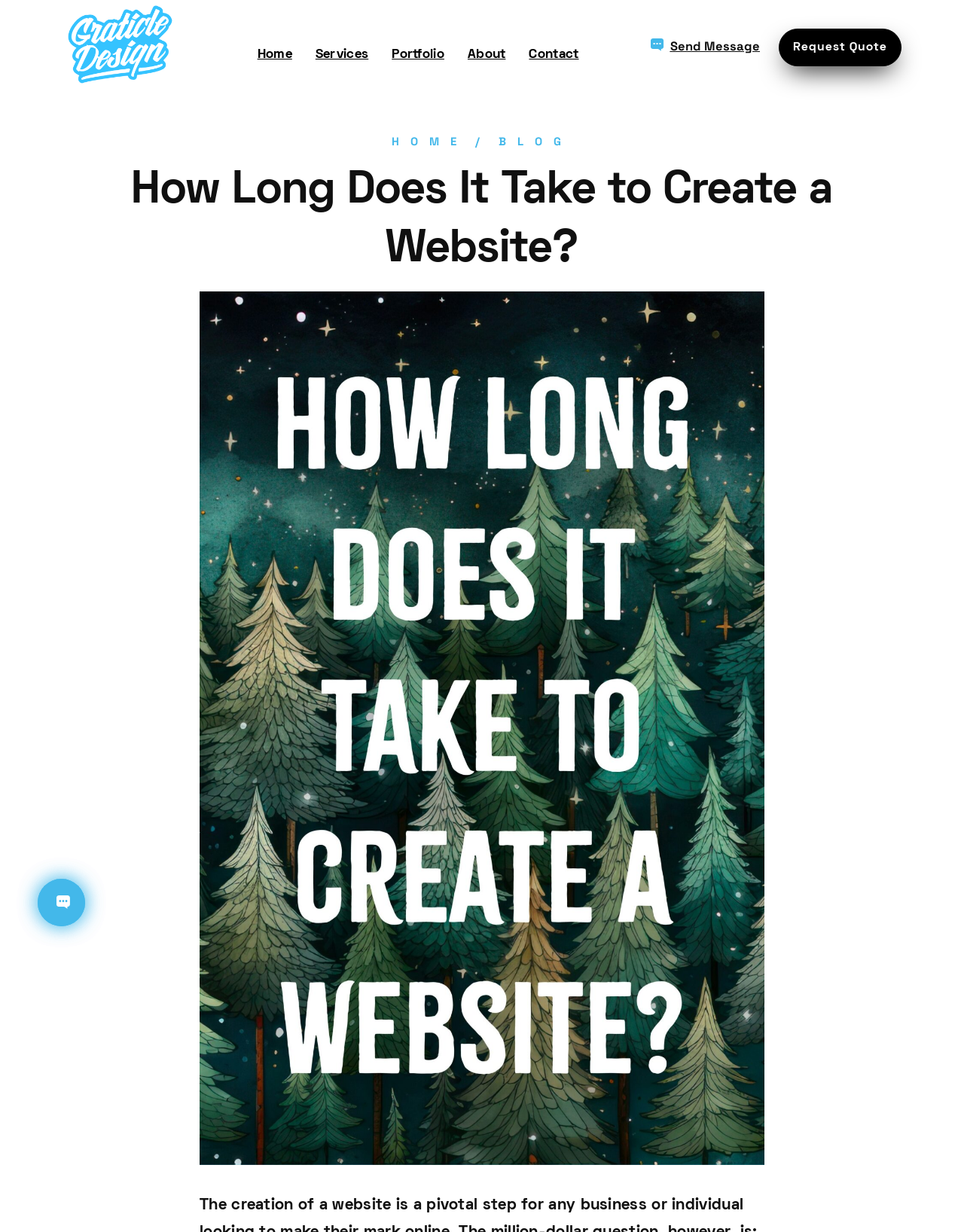Please determine the bounding box coordinates for the element with the description: "Home".

[0.267, 0.04, 0.303, 0.05]